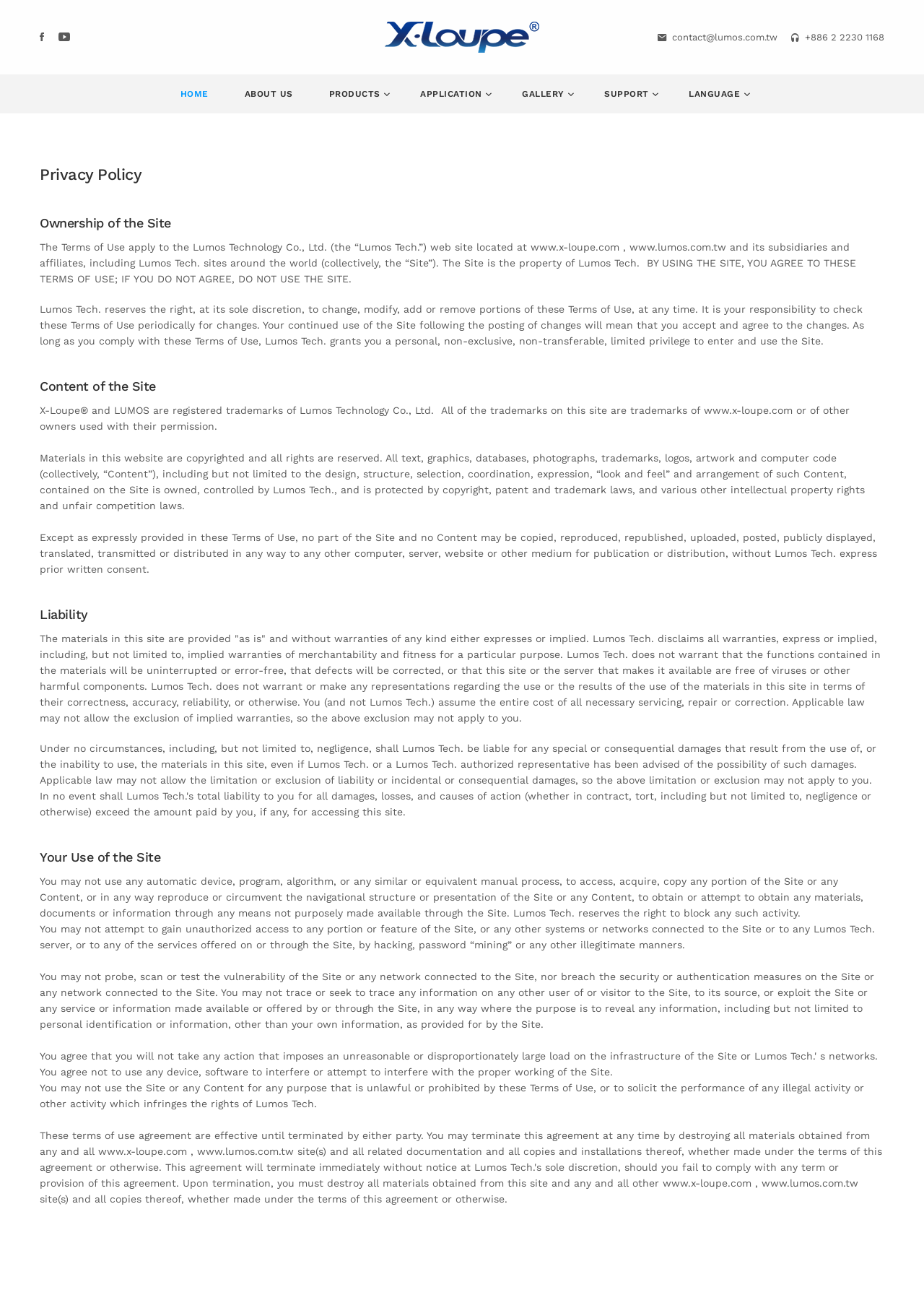Determine the bounding box for the described HTML element: "alt="x-loupe"". Ensure the coordinates are four float numbers between 0 and 1 in the format [left, top, right, bottom].

[0.416, 0.022, 0.584, 0.033]